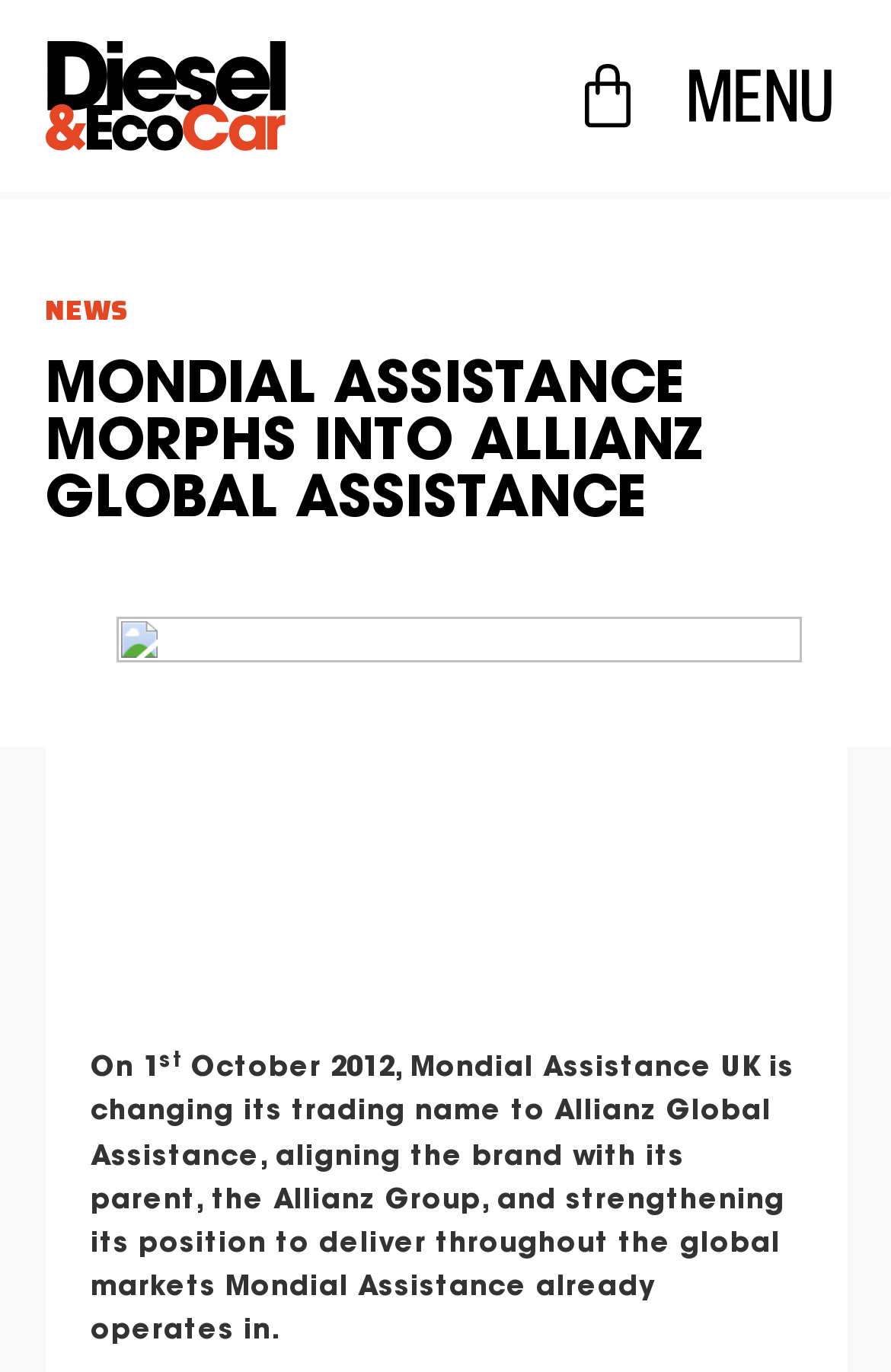What is the date mentioned on the webpage?
Answer the question with detailed information derived from the image.

The text on the webpage mentions 'On 1st October 2012', which indicates that this is the date mentioned on the webpage.